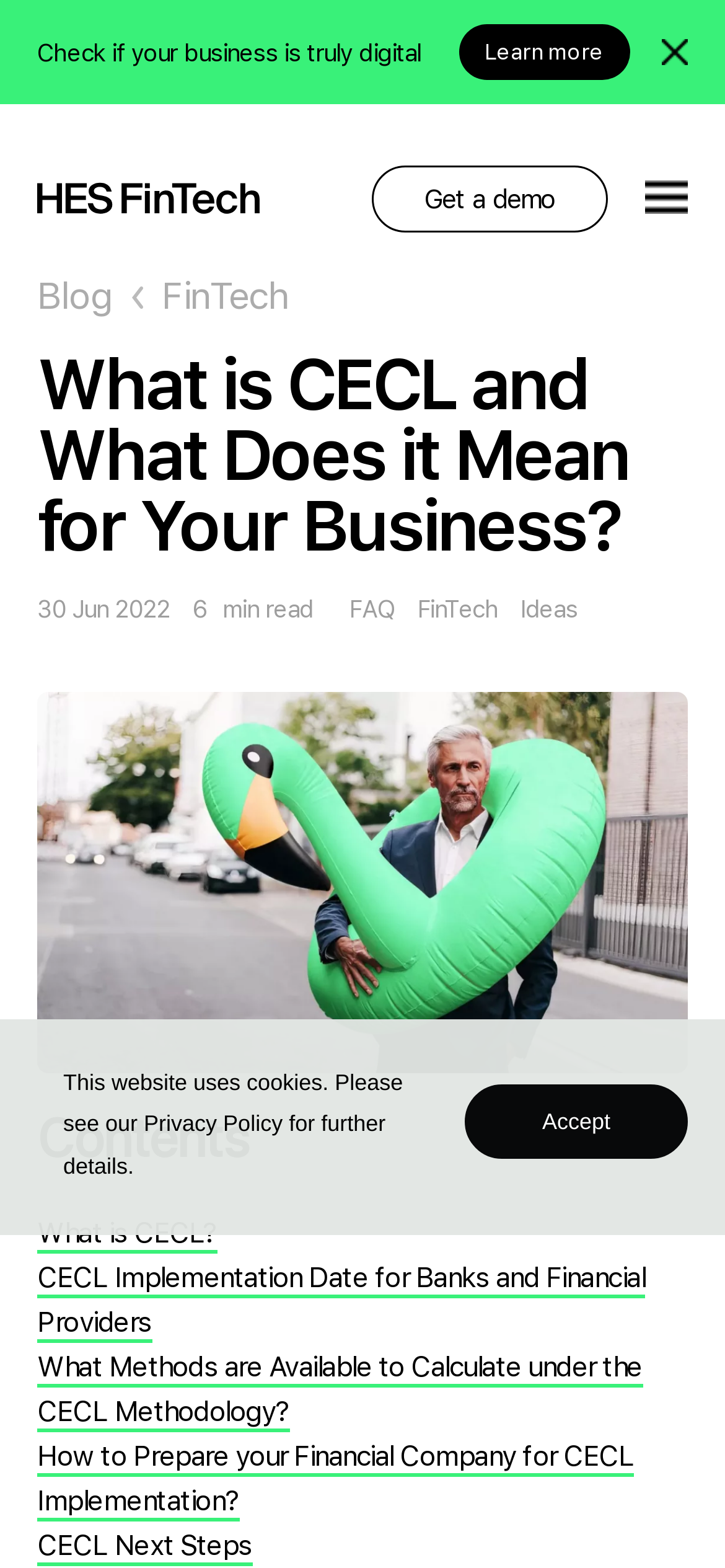Answer the question with a single word or phrase: 
What is the purpose of the 'Get a demo' button?

To get a demo